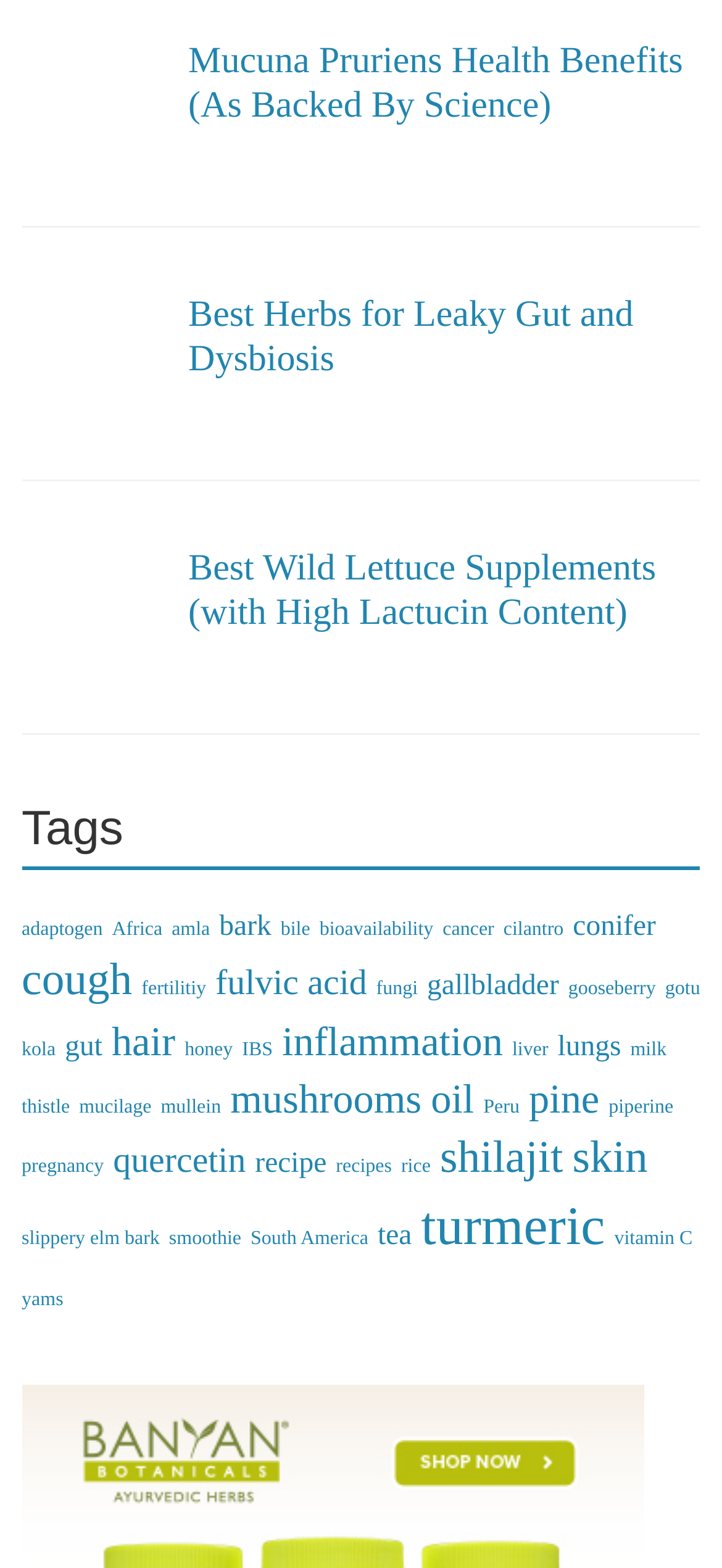Please identify the bounding box coordinates of the element that needs to be clicked to perform the following instruction: "Explore the best herbs for leaky gut and dysbiosis".

[0.261, 0.187, 0.877, 0.242]